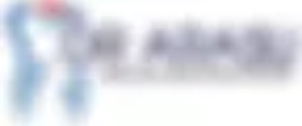What is the clinic's focus?
We need a detailed and meticulous answer to the question.

The logo's design and the clinic's brand identity reflect its focus on oral health and surgery, indicating that the clinic specializes in providing dental services related to oral surgery and implantation.